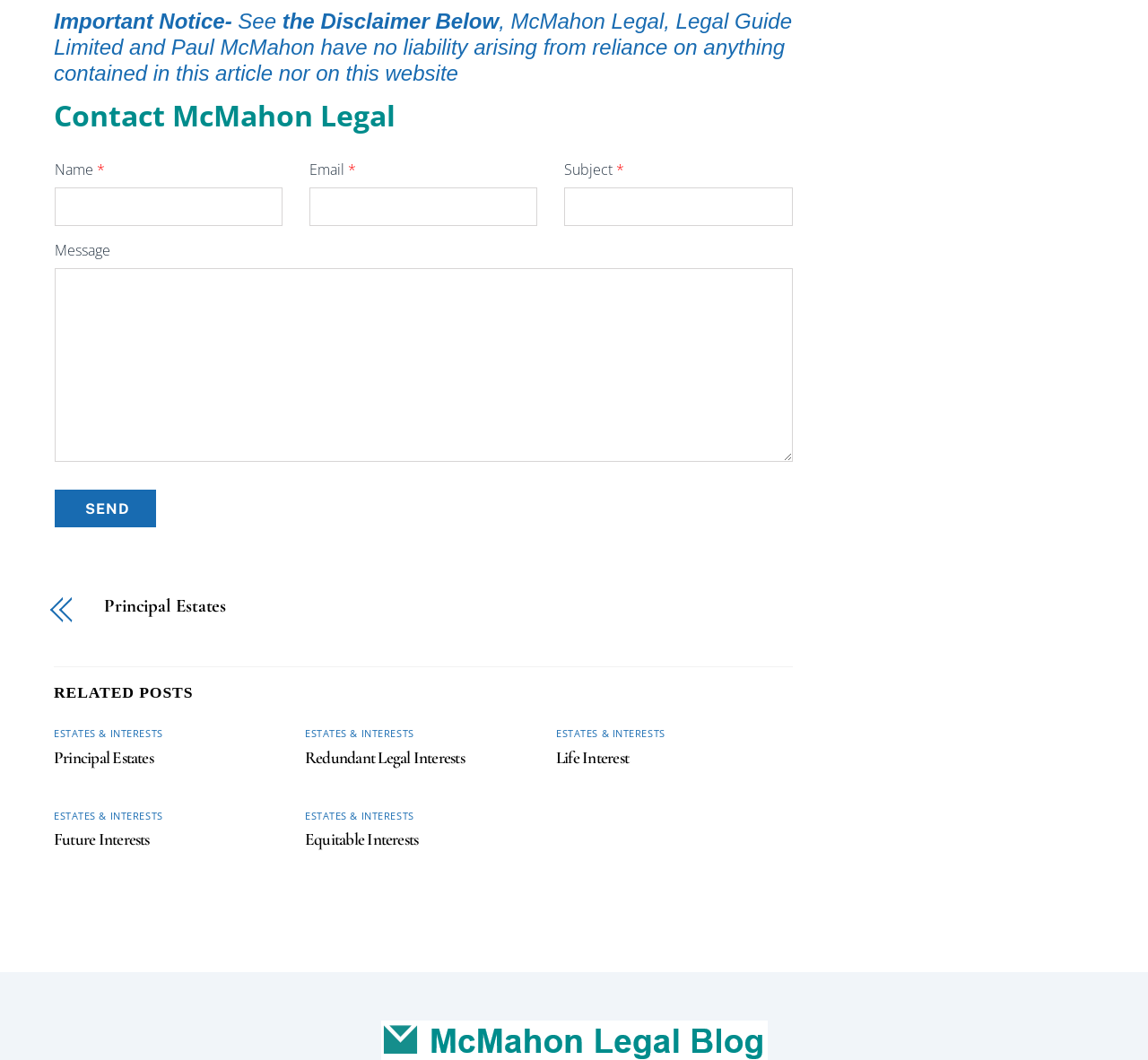Utilize the information from the image to answer the question in detail:
What is the topic of the related posts section?

The related posts section at the bottom of the webpage contains several articles related to estates and interests, including 'Principal Estates', 'Redundant Legal Interests', 'Life Interest', 'Future Interests', and 'Equitable Interests'.